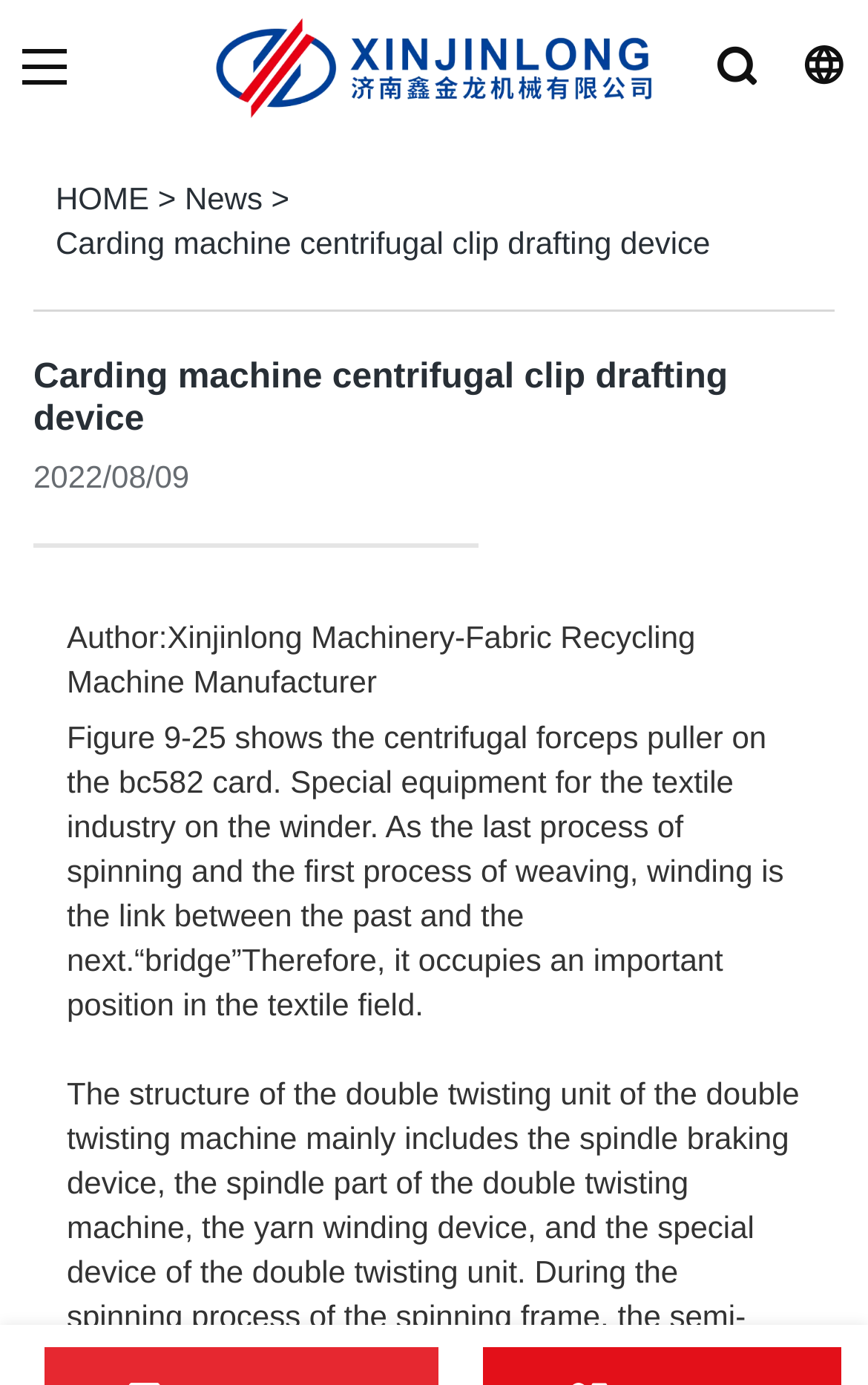What is the purpose of the winding process?
Craft a detailed and extensive response to the question.

The purpose of the winding process can be found in the article, where it is written that 'winding is the link between the past and the next.“bridge”Therefore, it occupies an important position in the textile field.'